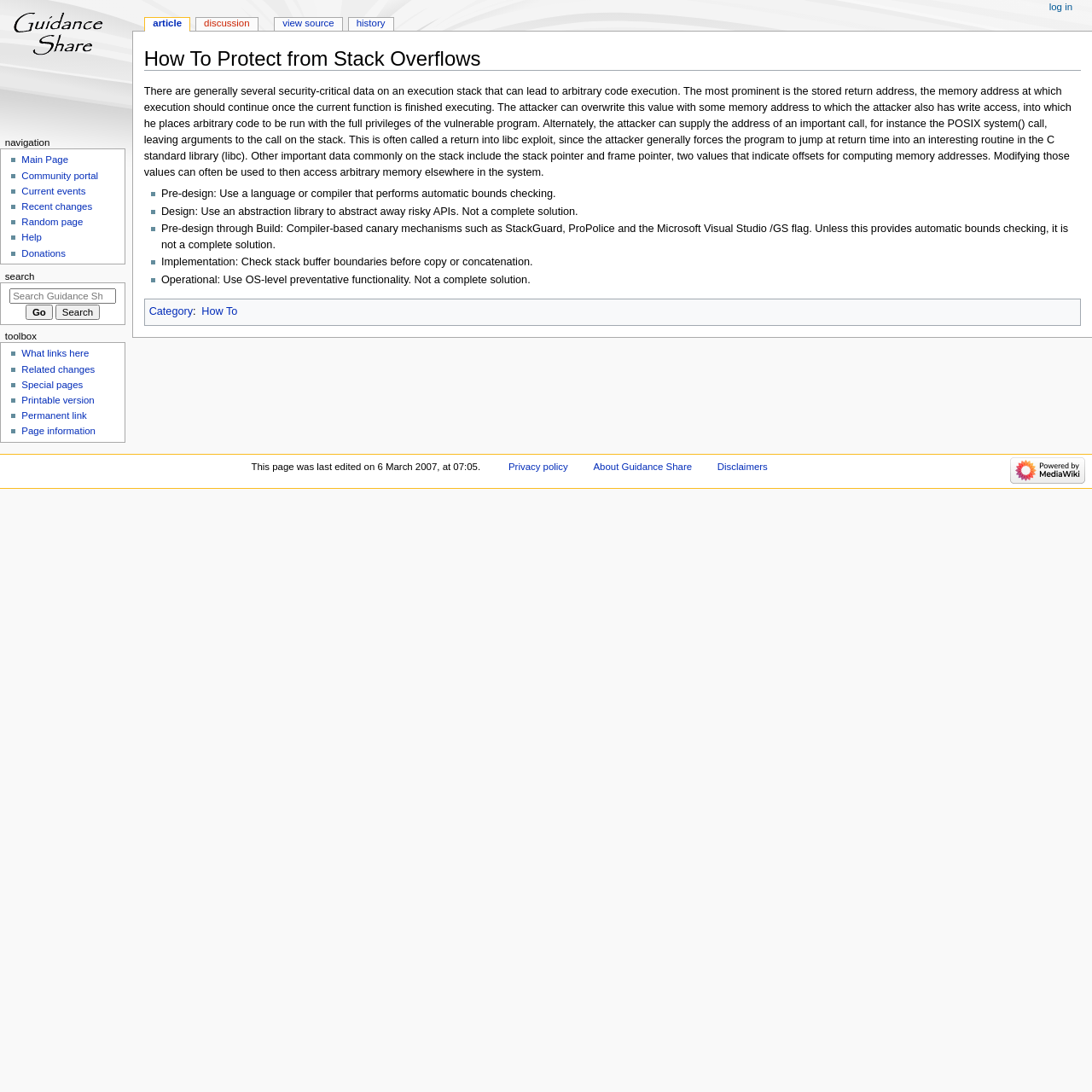Find the bounding box coordinates corresponding to the UI element with the description: "History". The coordinates should be formatted as [left, top, right, bottom], with values as floats between 0 and 1.

[0.319, 0.016, 0.36, 0.029]